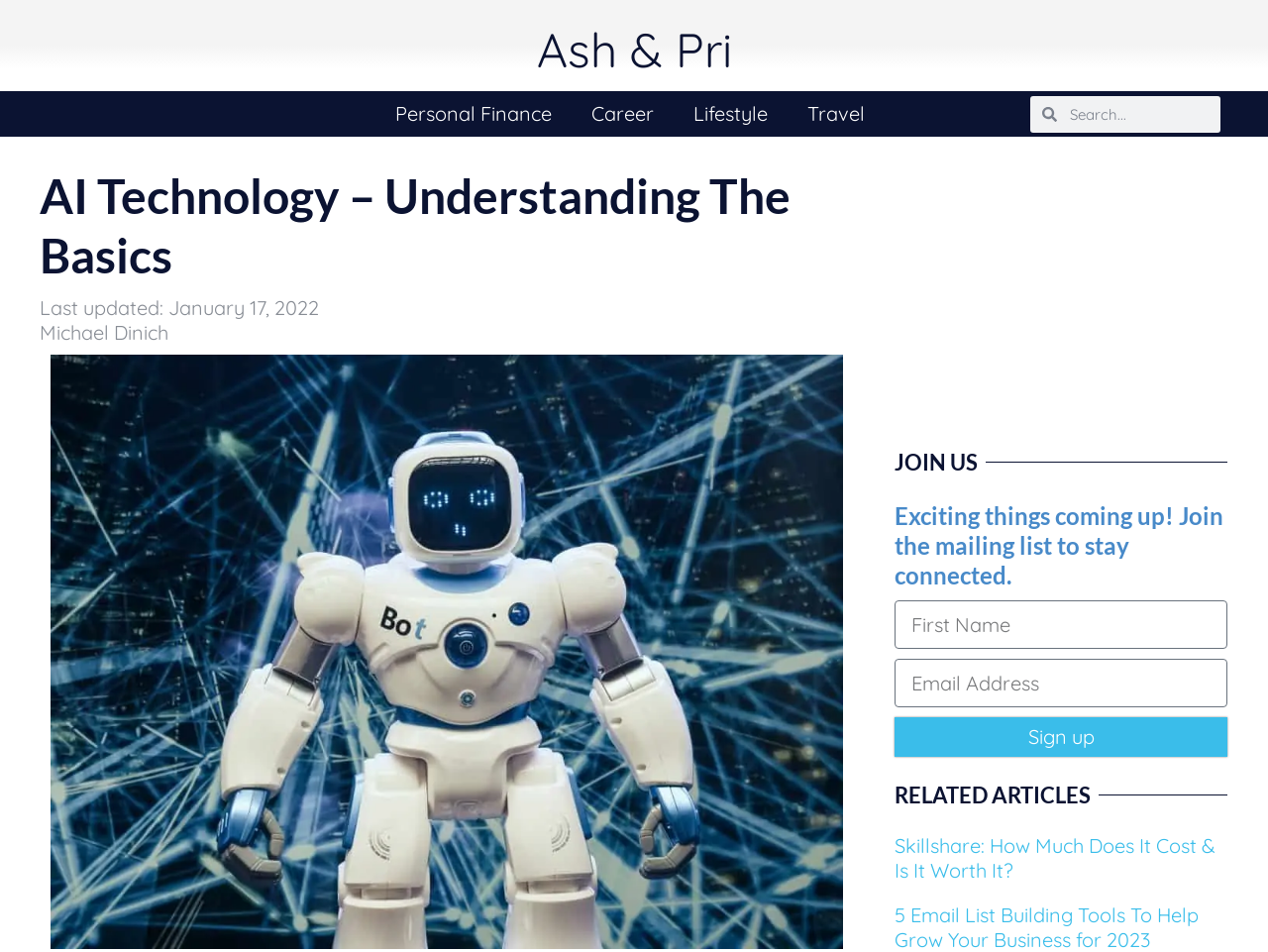Find the bounding box coordinates of the element I should click to carry out the following instruction: "Read the article about Skillshare".

[0.705, 0.875, 0.958, 0.927]